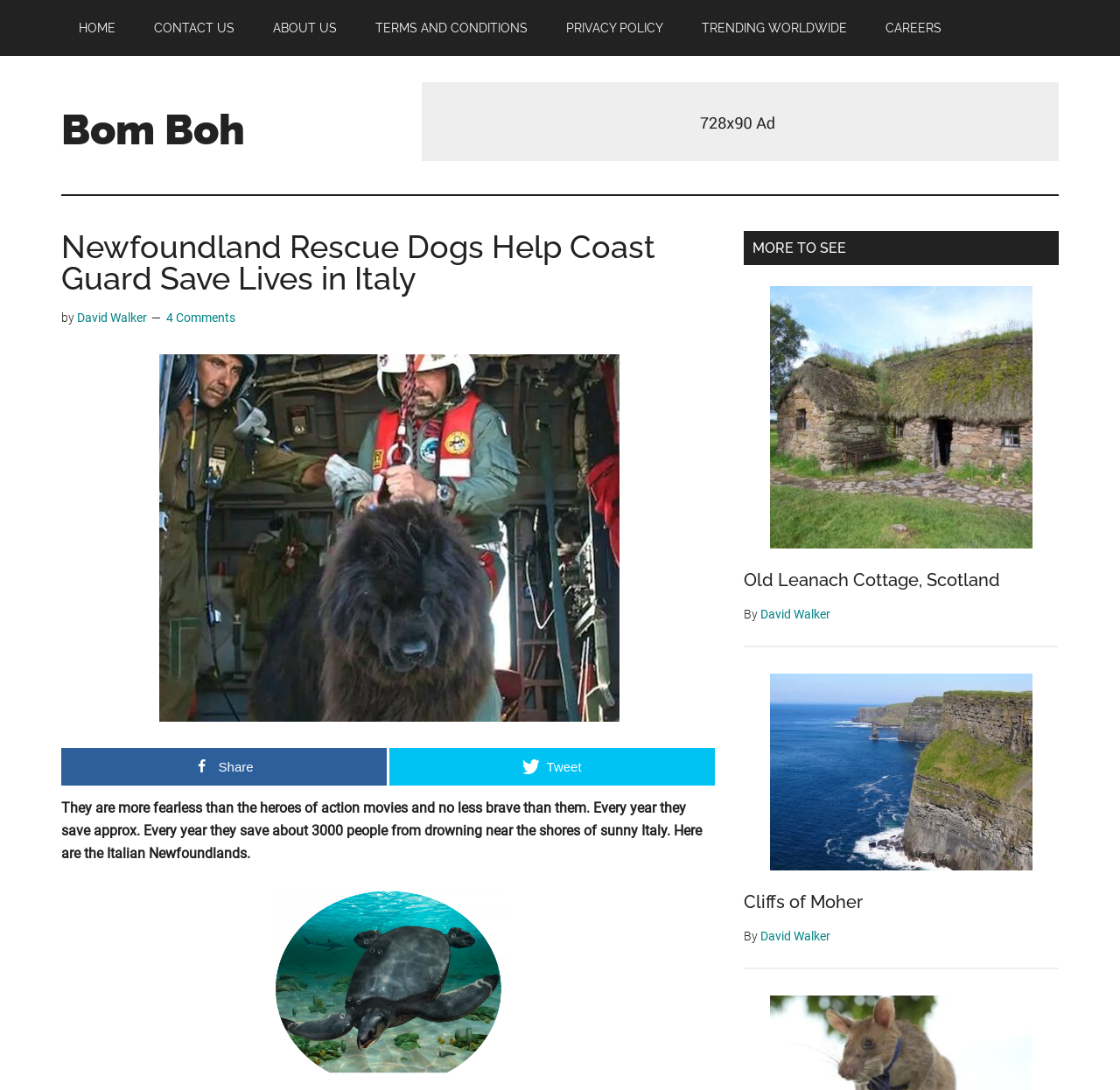What is the name of the first link in the navigation menu? From the image, respond with a single word or brief phrase.

HOME